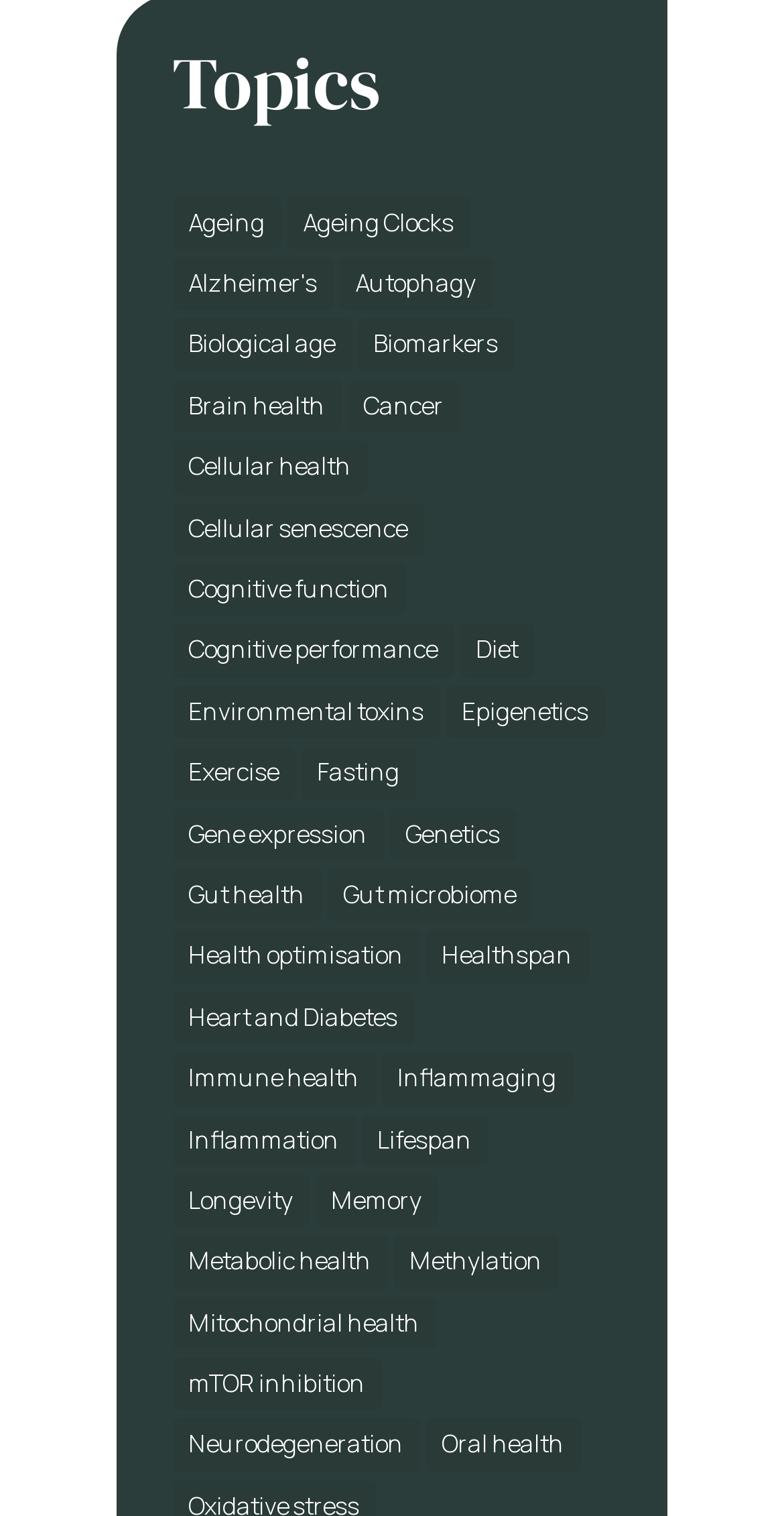Identify the bounding box coordinates for the region to click in order to carry out this instruction: "Click on Ageing". Provide the coordinates using four float numbers between 0 and 1, formatted as [left, top, right, bottom].

[0.22, 0.13, 0.358, 0.165]